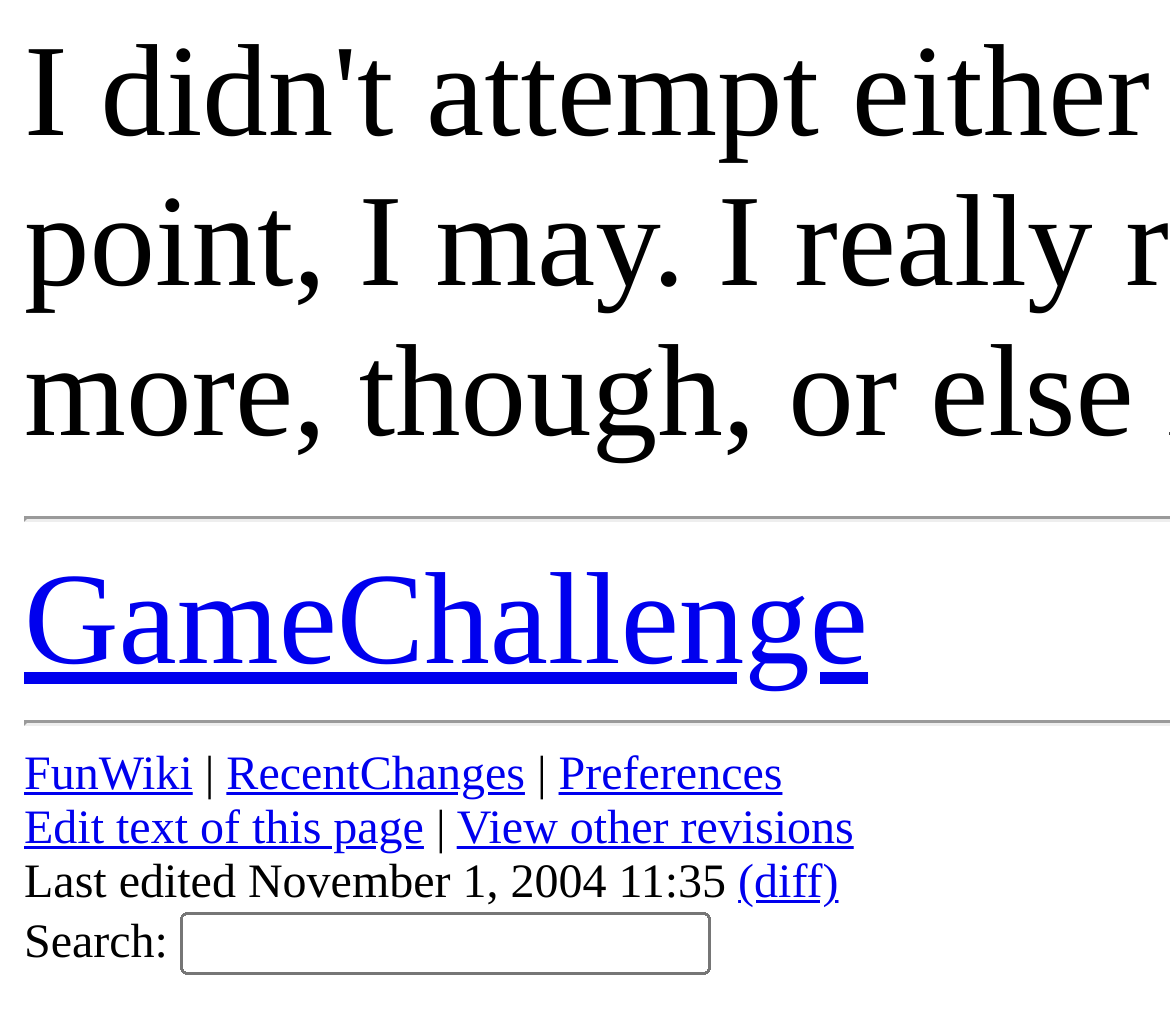Please find the bounding box coordinates of the clickable region needed to complete the following instruction: "go to Articles". The bounding box coordinates must consist of four float numbers between 0 and 1, i.e., [left, top, right, bottom].

None